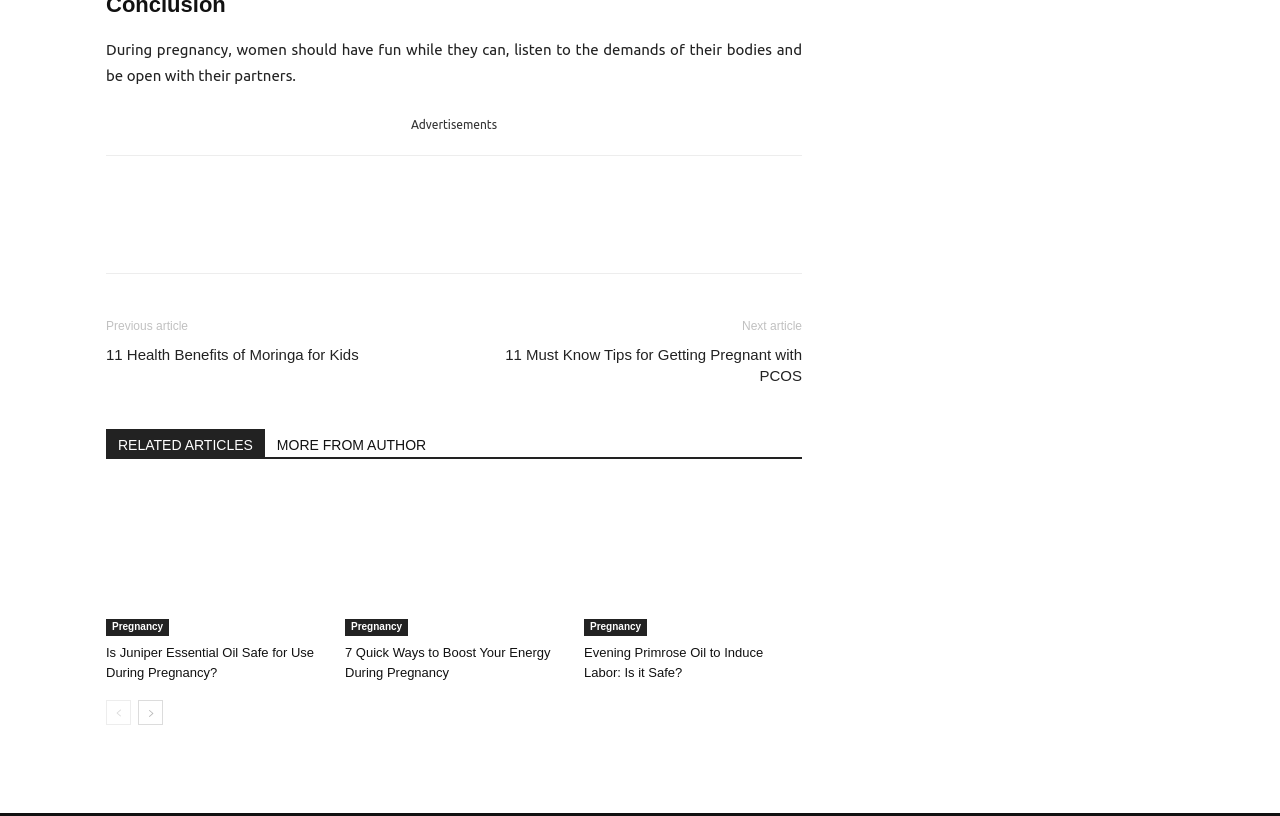What is the main theme of the articles linked on the page?
Based on the image, answer the question with as much detail as possible.

The articles linked on the webpage, including those about essential oils, energy boosting tips, and pregnancy-related topics, suggest that the main theme of the webpage is health and wellness, particularly as it relates to pregnancy and parenting.